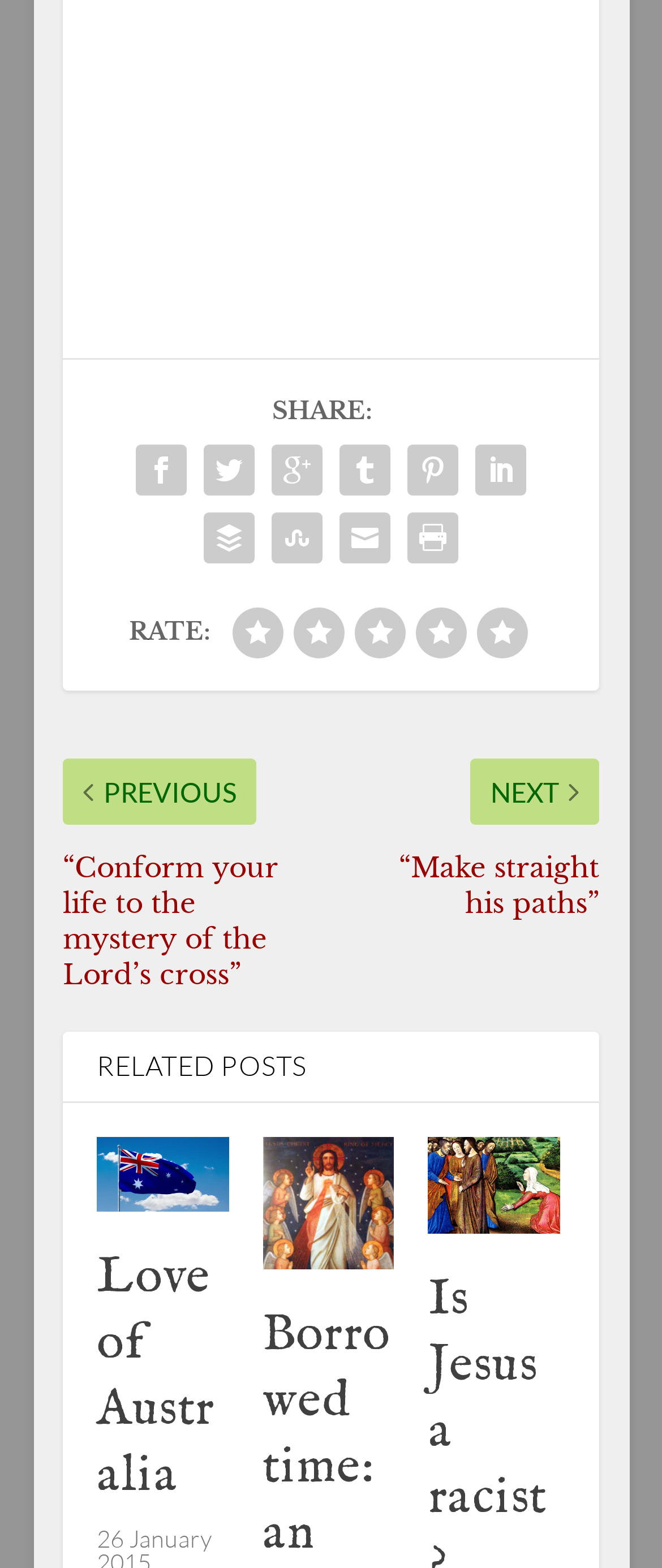Identify the bounding box coordinates of the clickable section necessary to follow the following instruction: "Click the share button". The coordinates should be presented as four float numbers from 0 to 1, i.e., [left, top, right, bottom].

[0.192, 0.278, 0.295, 0.322]